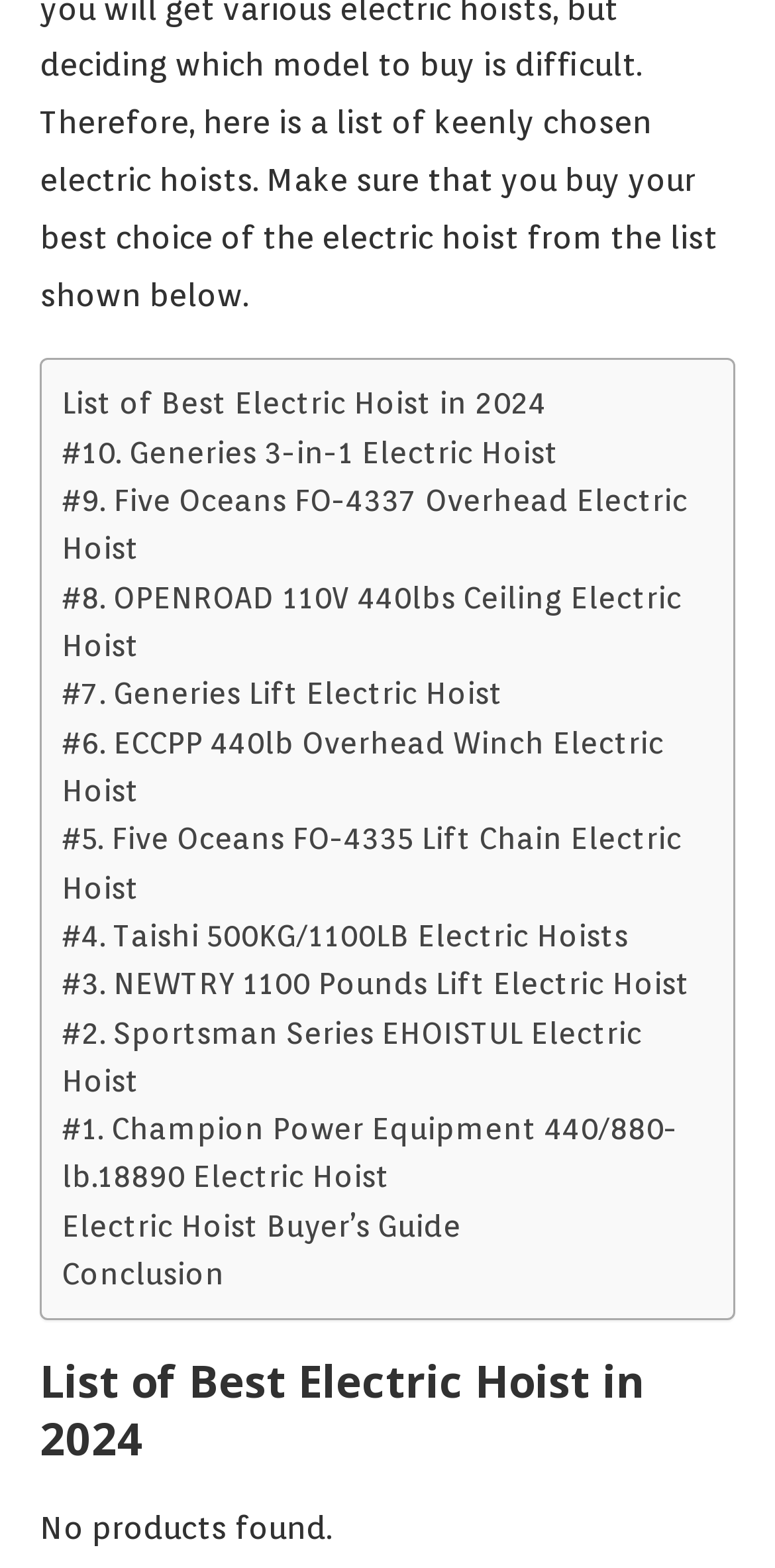Identify the bounding box coordinates of the area you need to click to perform the following instruction: "View the conclusion".

[0.079, 0.798, 0.29, 0.828]